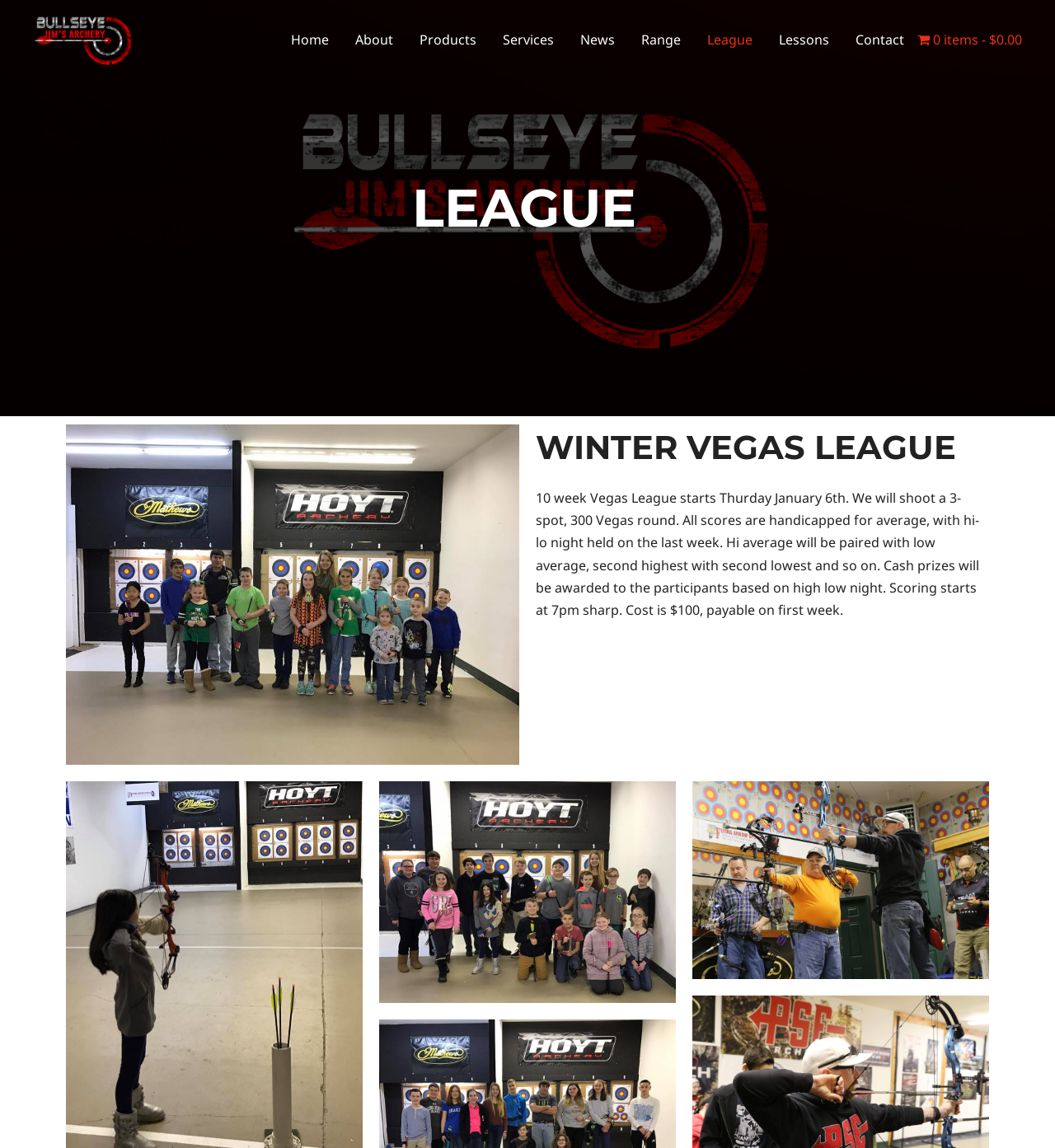Locate the bounding box coordinates for the element described below: "aria-label="Bullseye Jims Archery"". The coordinates must be four float values between 0 and 1, formatted as [left, top, right, bottom].

[0.031, 0.026, 0.129, 0.041]